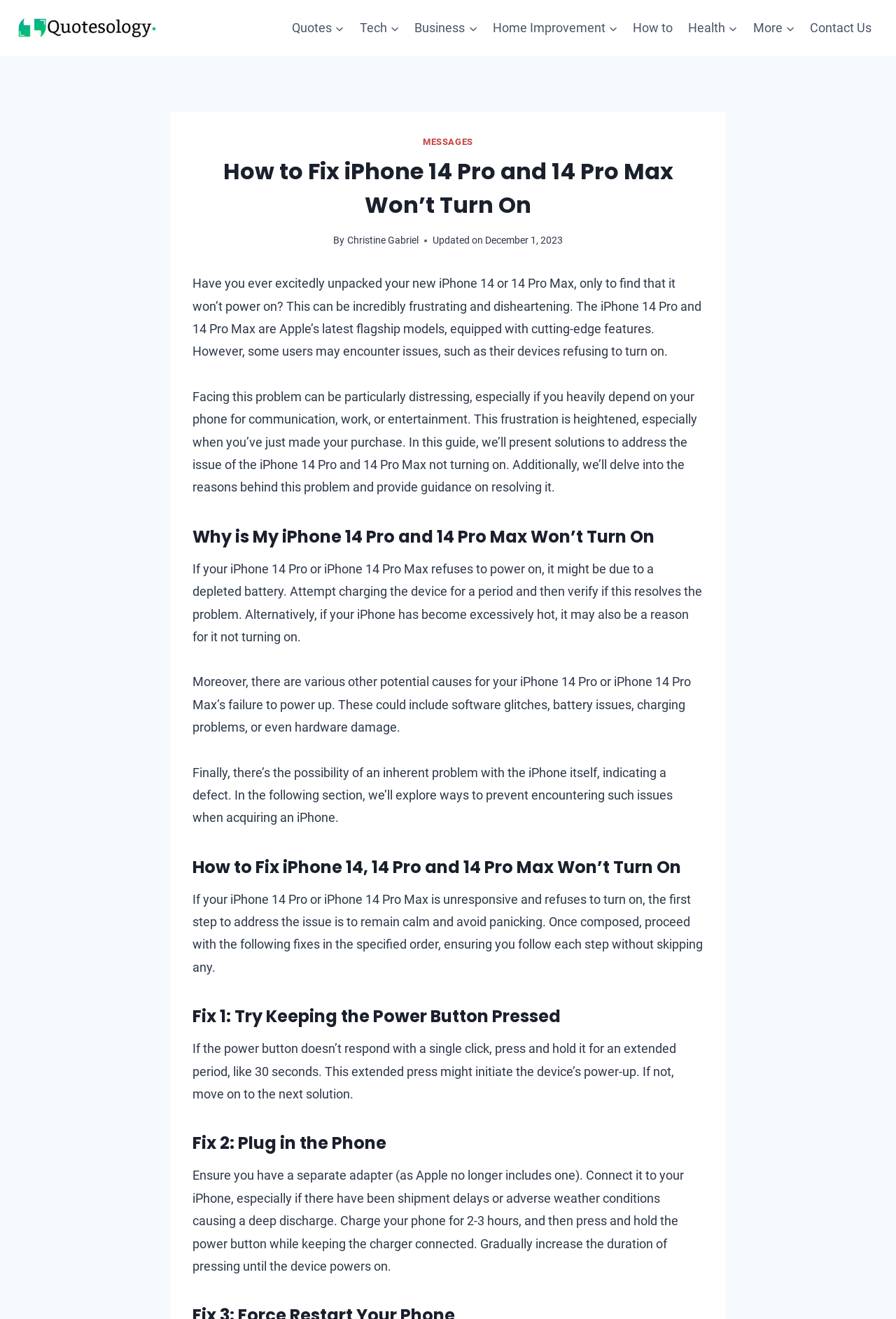How long should you press the power button?
Could you please answer the question thoroughly and with as much detail as possible?

The webpage suggests that if the power button doesn't respond with a single click, press and hold it for an extended period, like 30 seconds, to initiate the device's power-up.